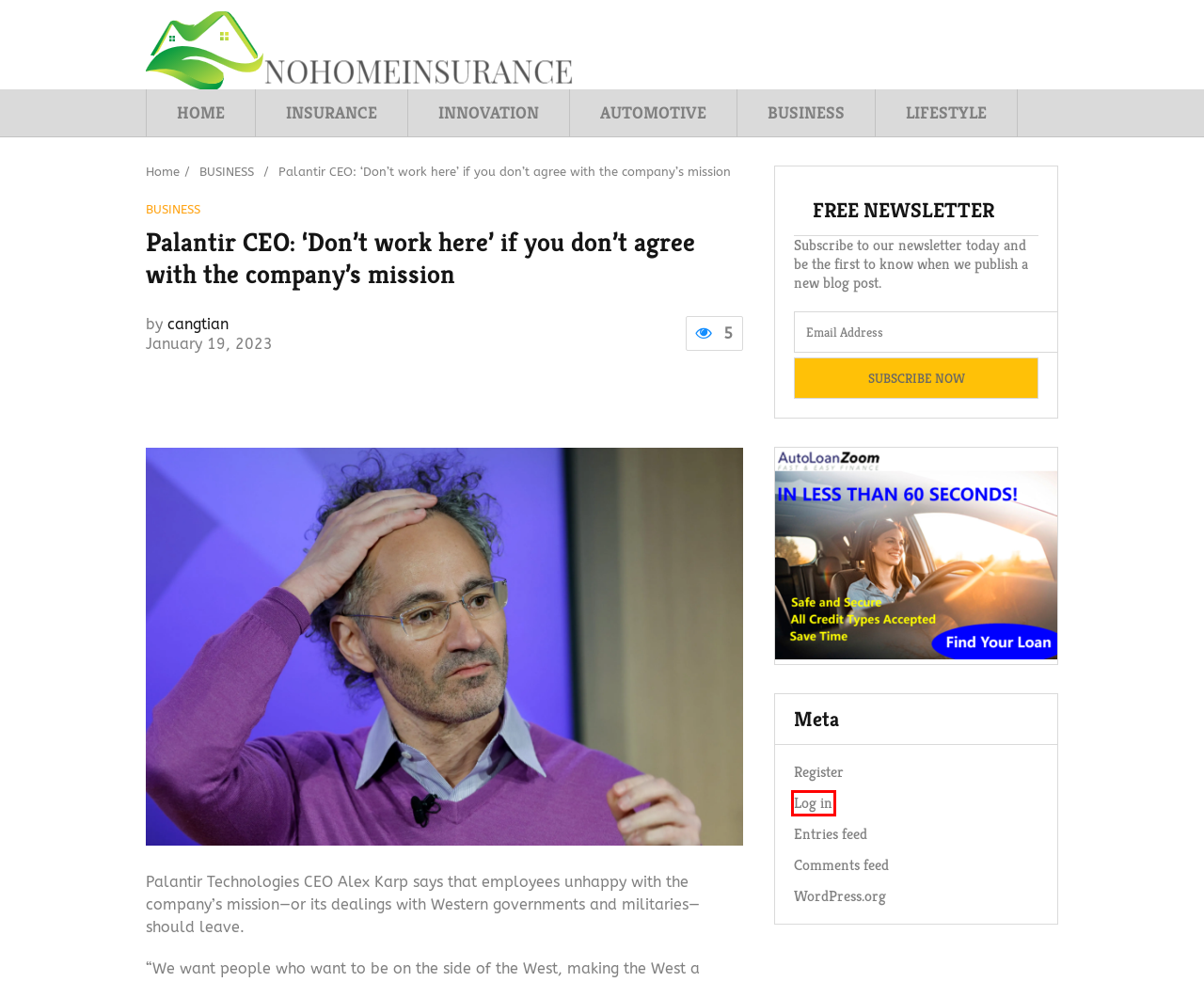Look at the screenshot of a webpage that includes a red bounding box around a UI element. Select the most appropriate webpage description that matches the page seen after clicking the highlighted element. Here are the candidates:
A. Blog Tool, Publishing Platform, and CMS – WordPress.org
B. AUTOMOTIVE - Nohomeinsurance - Latest information
C. Nohomeinsurance - Latest information - Insurance, Innovation, Automotive, Business, Lifestyle
D. INSURANCE - Nohomeinsurance - Latest information
E. BUSINESS - Nohomeinsurance - Latest information
F. Log In ‹ Nohomeinsurance –  Latest information — WordPress
G. cangtian - Nohomeinsurance - Latest information
H. Registration Form ‹ Nohomeinsurance –  Latest information — WordPress

F